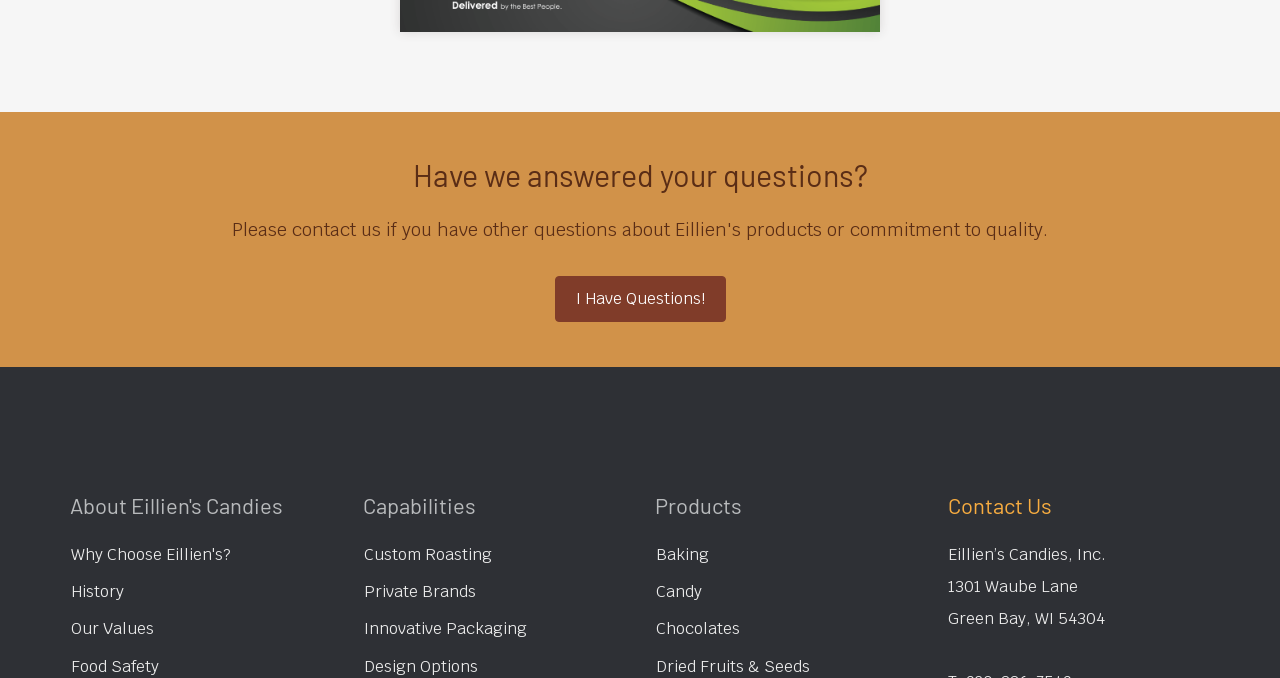Please identify the bounding box coordinates of the clickable area that will allow you to execute the instruction: "View 'Why Choose Eillien's?' page".

[0.055, 0.794, 0.18, 0.842]